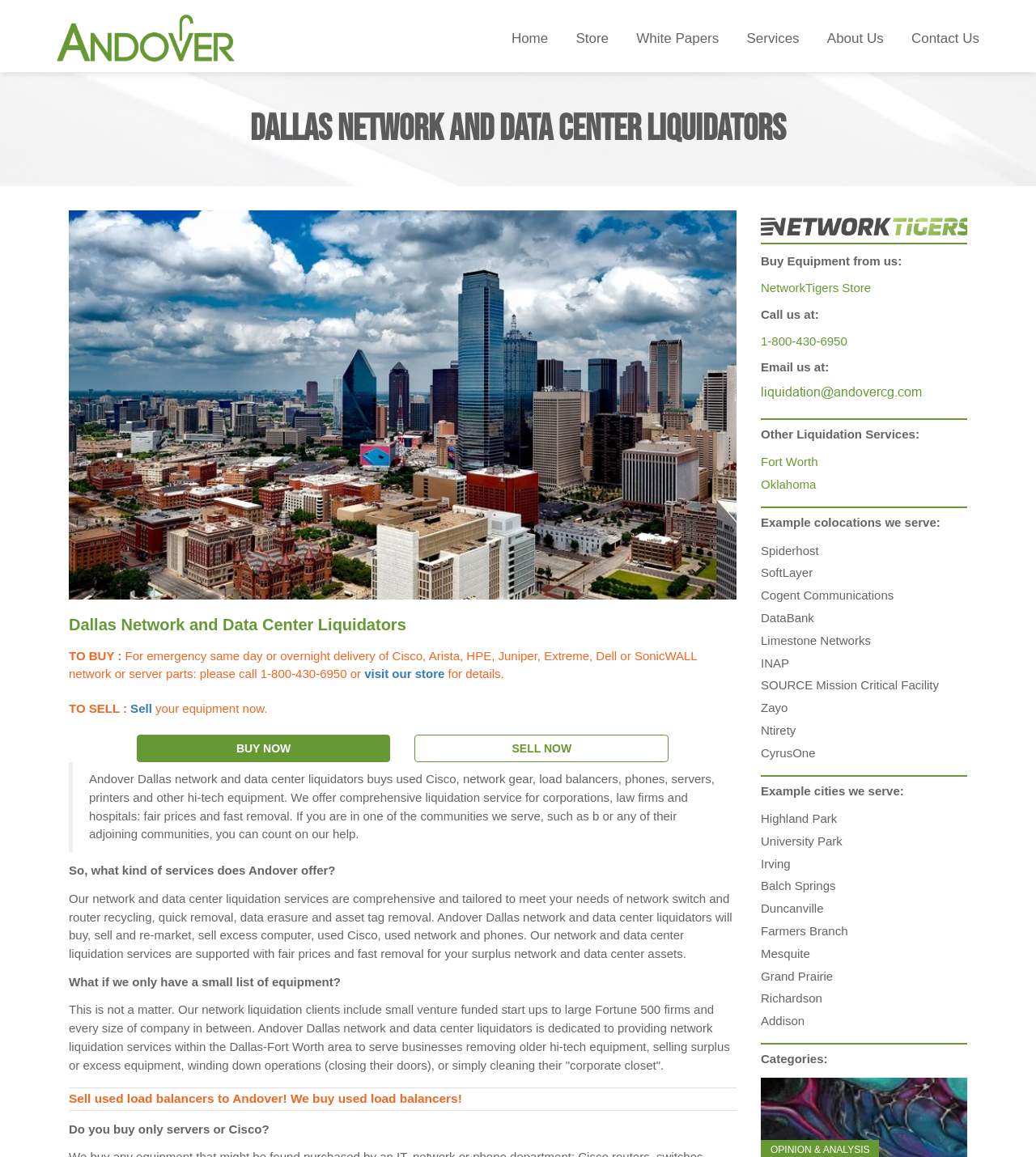Locate the bounding box coordinates of the area you need to click to fulfill this instruction: 'Visit the 'Store''. The coordinates must be in the form of four float numbers ranging from 0 to 1: [left, top, right, bottom].

[0.556, 0.027, 0.588, 0.04]